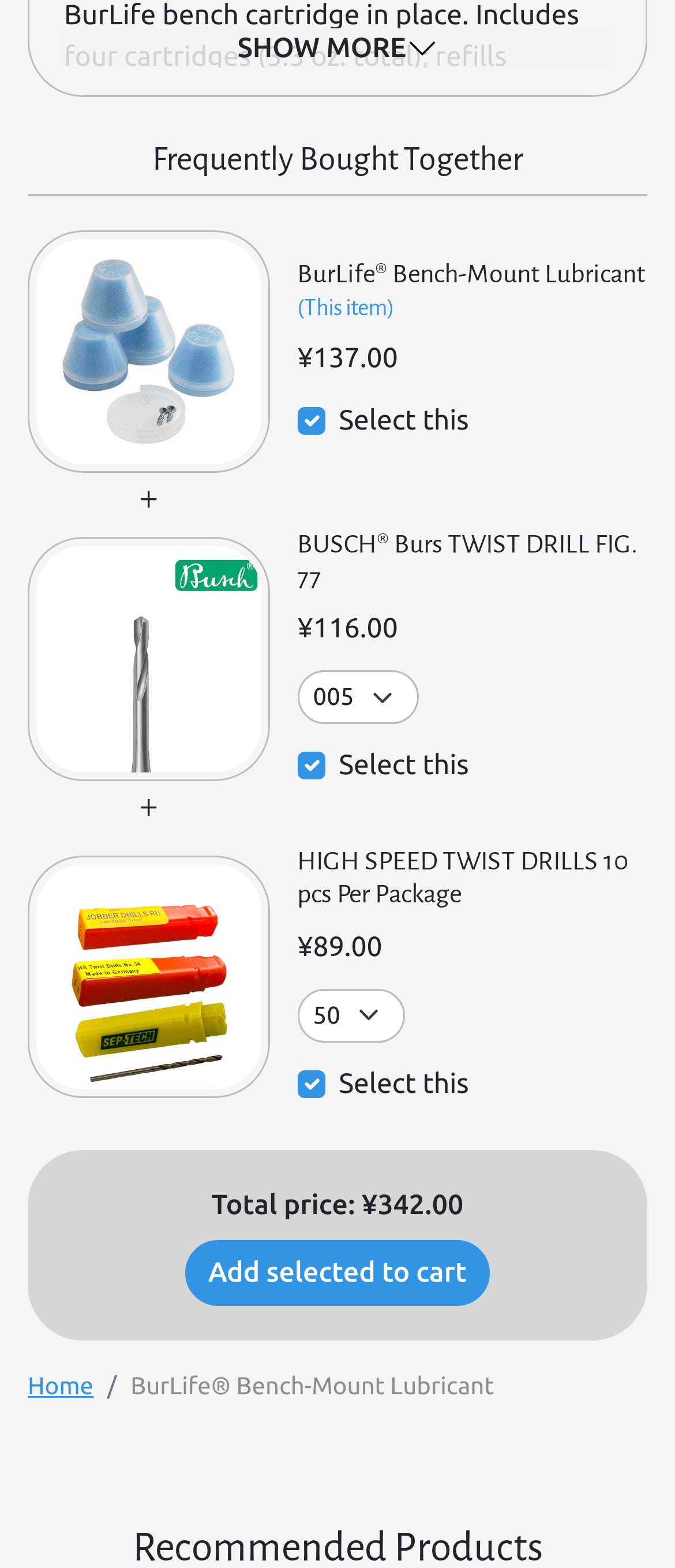What is the purpose of the 'Add selected to cart' button?
We need a detailed and exhaustive answer to the question. Please elaborate.

The 'Add selected to cart' button is a call-to-action element that allows users to add the selected items in the 'Frequently Bought Together' section to their shopping cart.